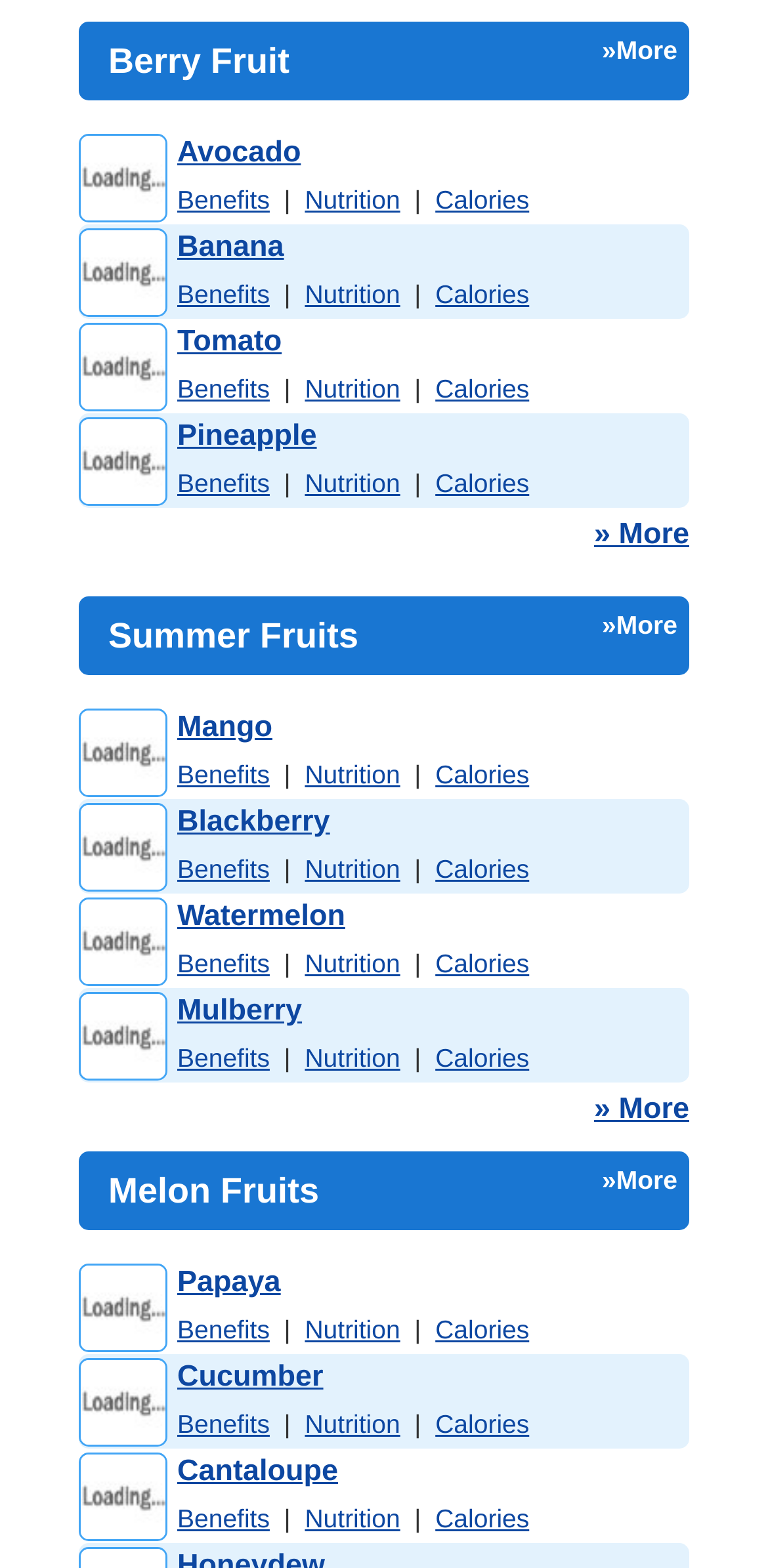Find the bounding box coordinates for the area that should be clicked to accomplish the instruction: "view Banana Benefits".

[0.231, 0.147, 0.37, 0.168]